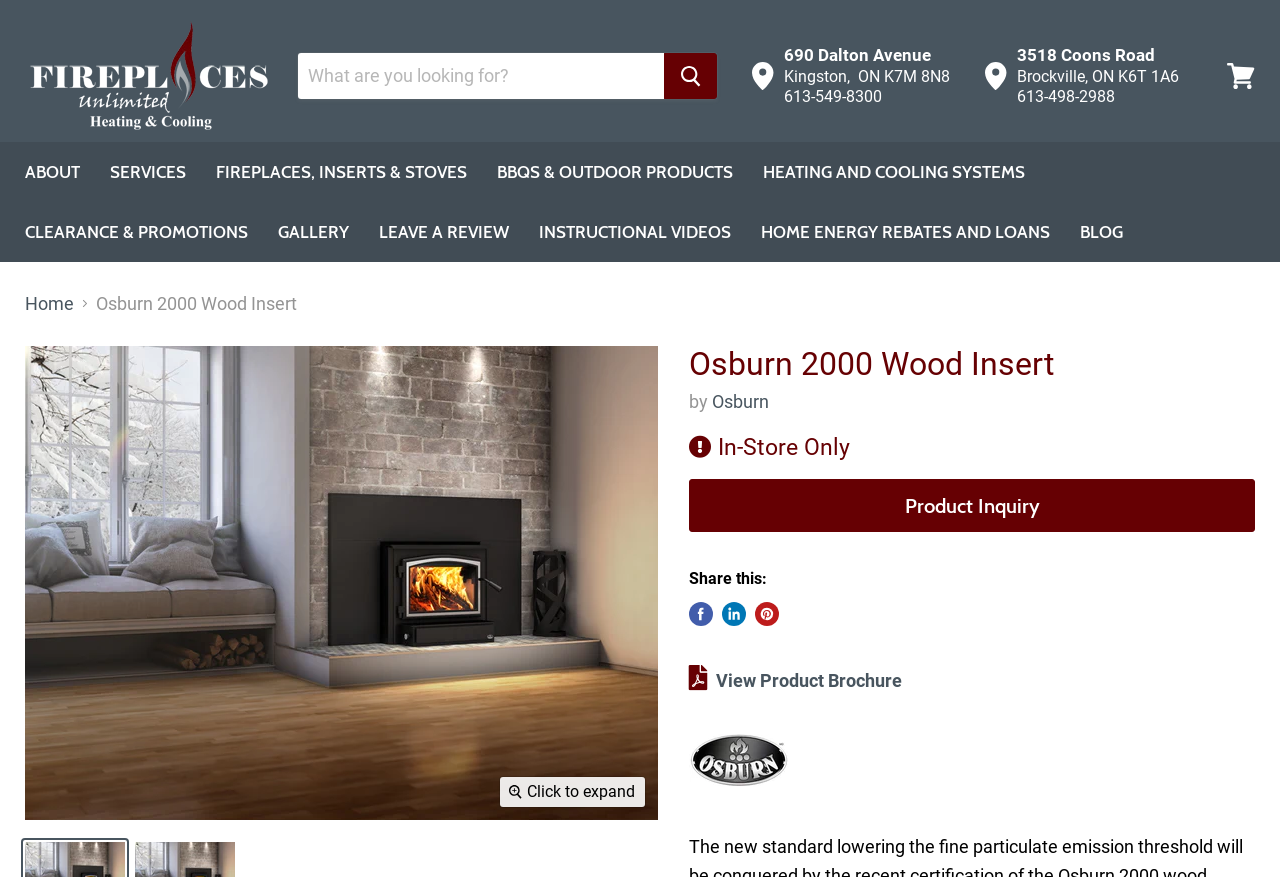Identify and extract the main heading of the webpage.

Osburn 2000 Wood Insert